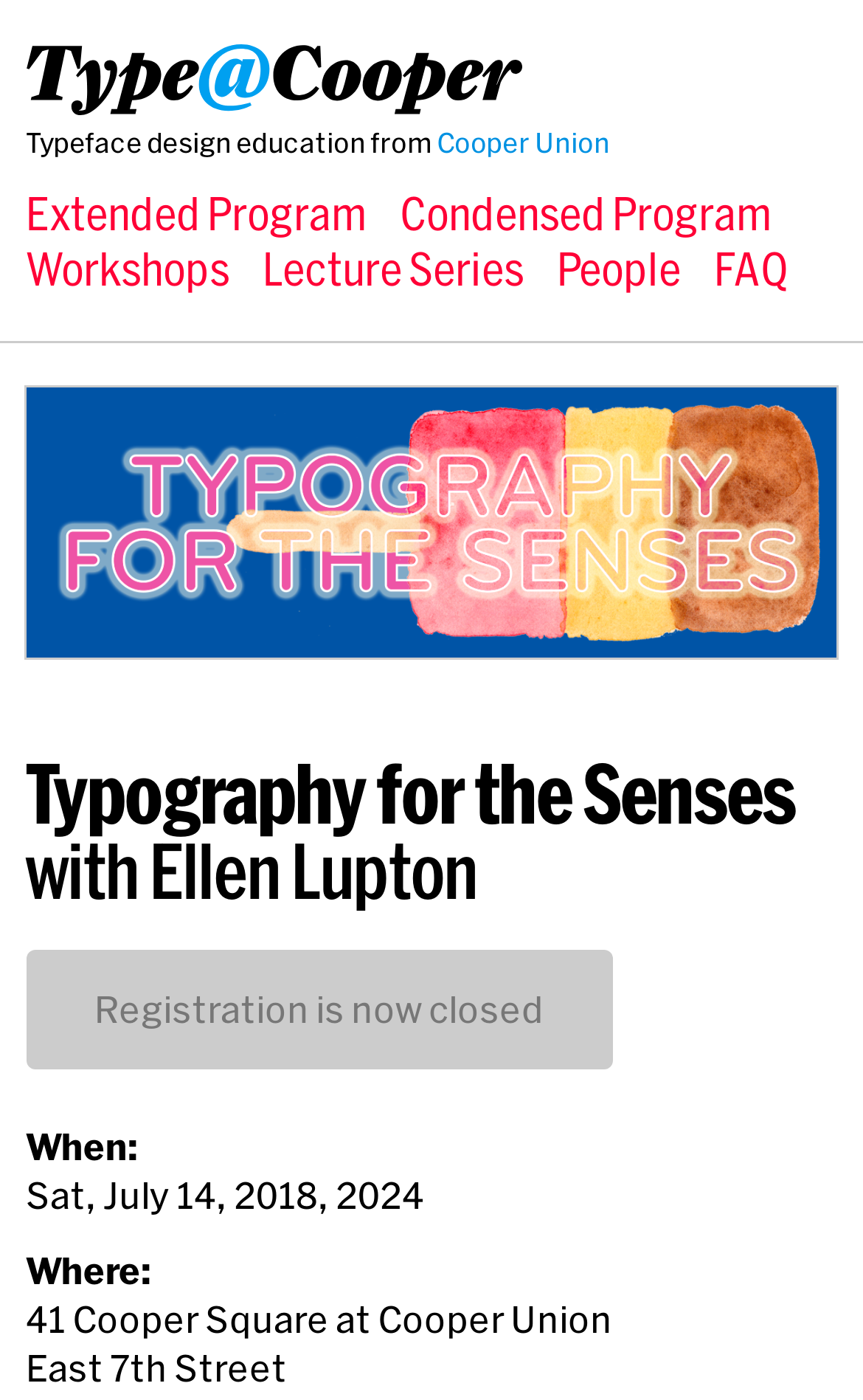Can you find the bounding box coordinates for the element that needs to be clicked to execute this instruction: "go to the Lecture Series page"? The coordinates should be given as four float numbers between 0 and 1, i.e., [left, top, right, bottom].

[0.304, 0.174, 0.607, 0.21]